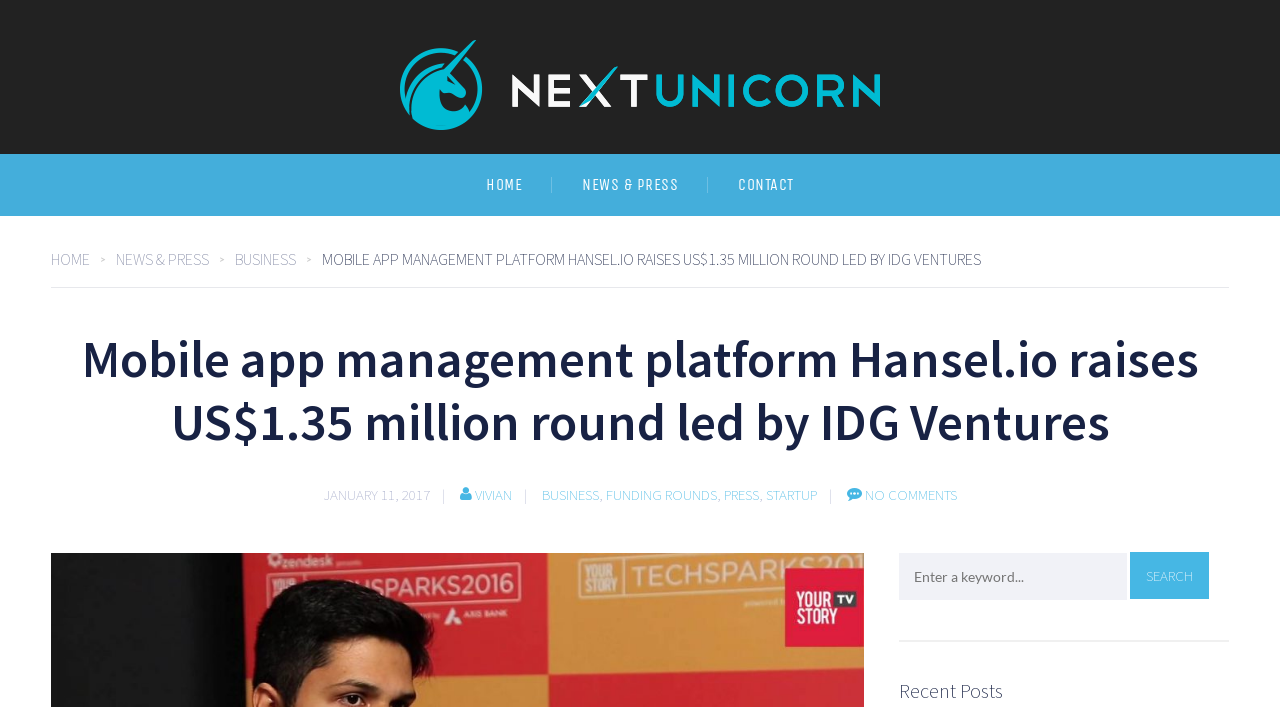Extract the bounding box coordinates of the UI element described by: "Service Areas". The coordinates should include four float numbers ranging from 0 to 1, e.g., [left, top, right, bottom].

None